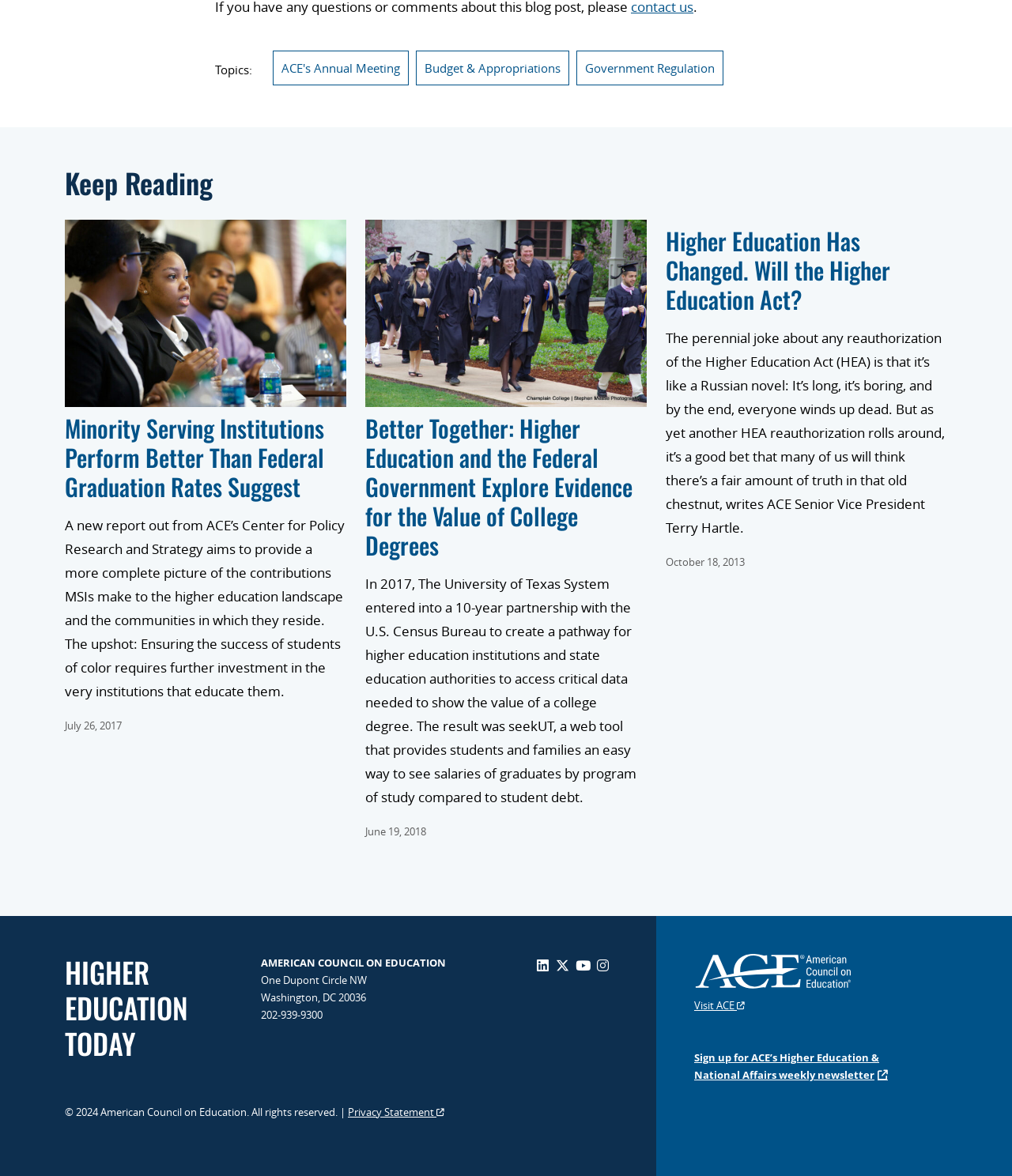Identify the bounding box coordinates of the clickable region to carry out the given instruction: "Follow ACE on Twitter".

[0.549, 0.813, 0.562, 0.829]